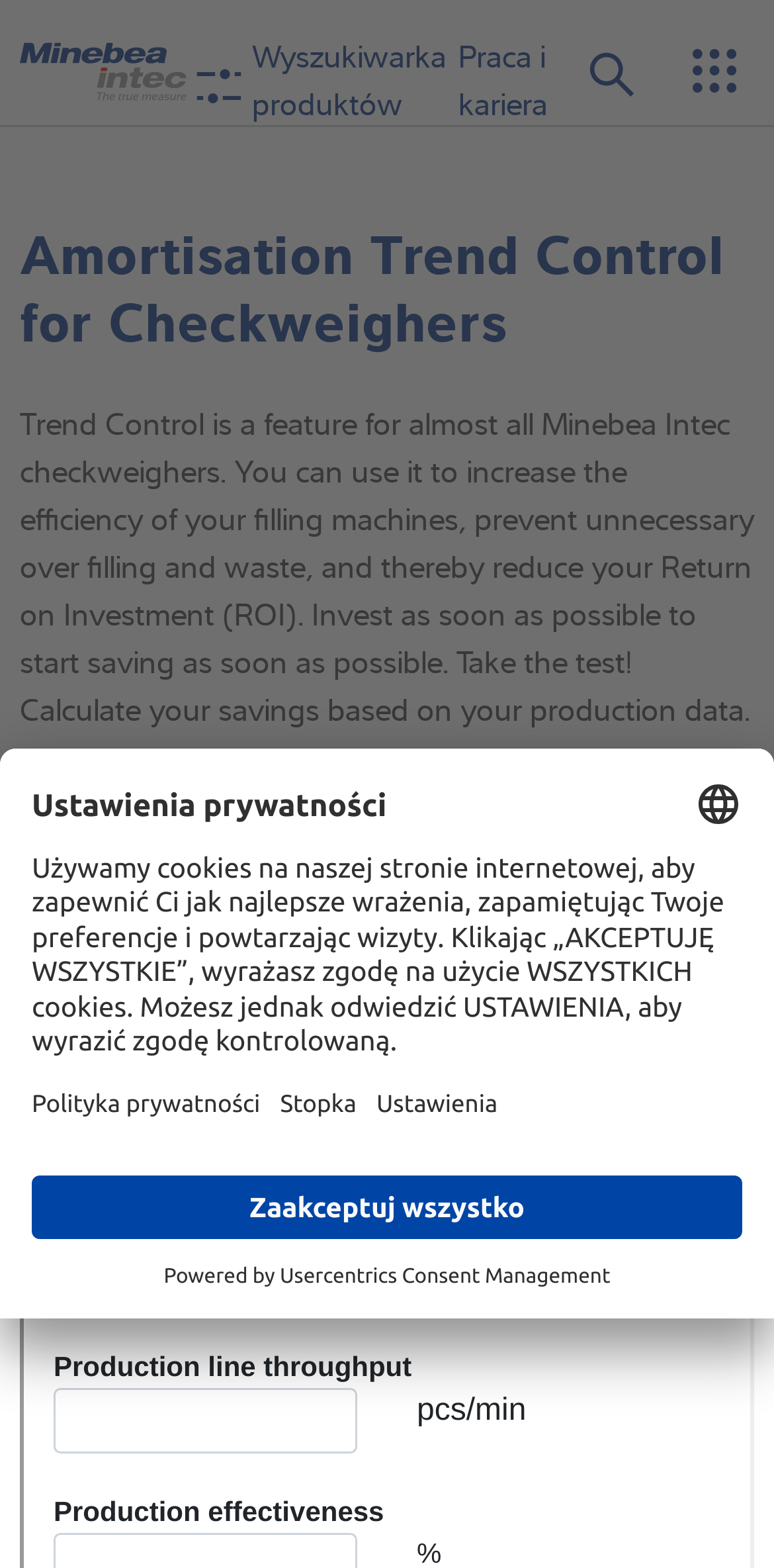Locate the bounding box coordinates of the element that should be clicked to execute the following instruction: "Read about Amortisation Trend Control".

[0.026, 0.138, 0.974, 0.224]